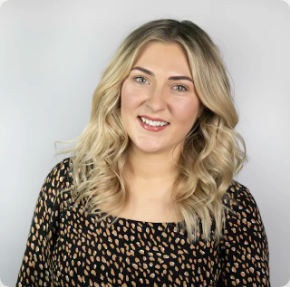What is the tone of Amber's expression in the photograph?
Kindly offer a comprehensive and detailed response to the question.

The caption describes Amber's expression as bright and cheerful, which suggests a positive and uplifting tone in the photograph.